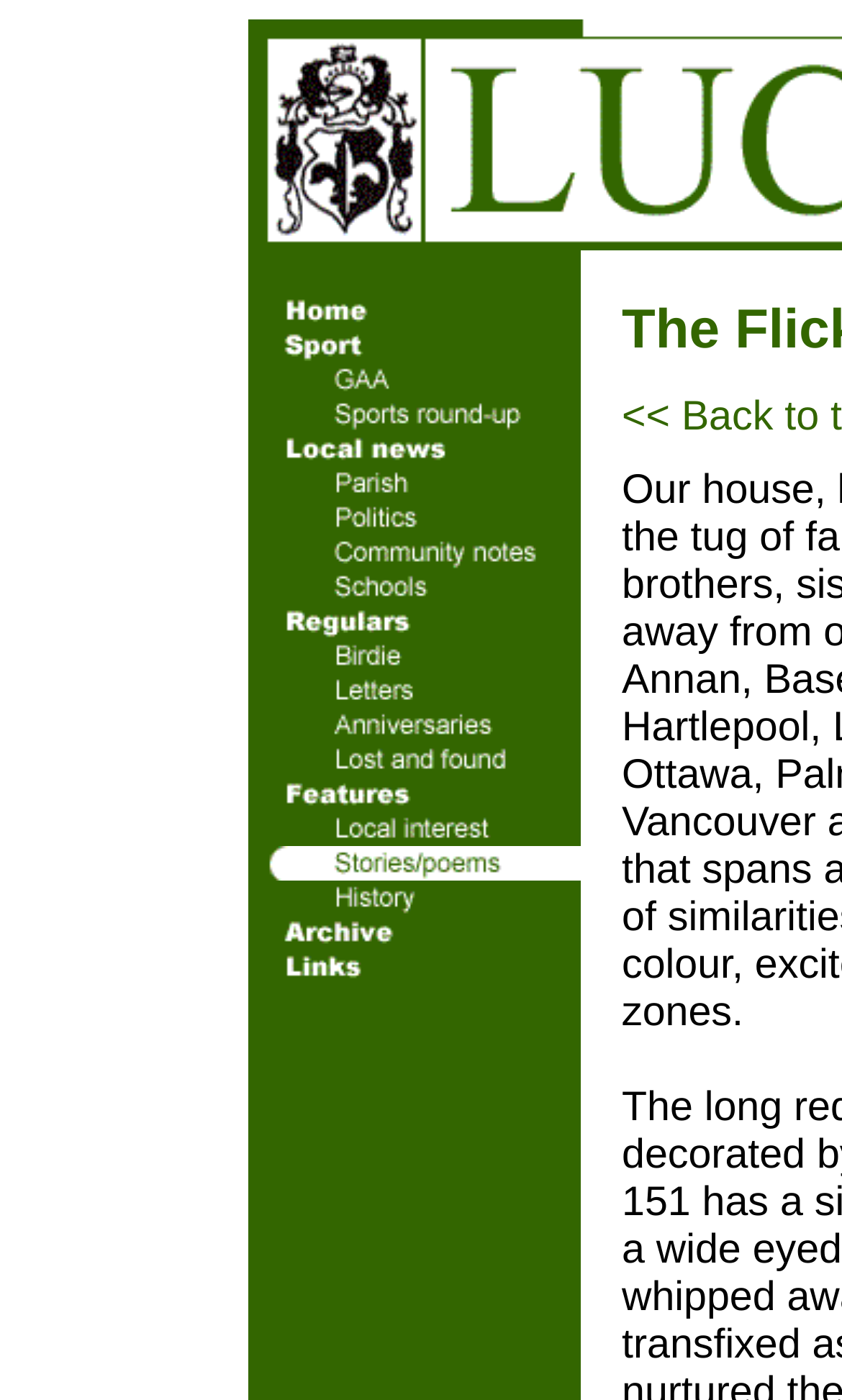What is the first link on the webpage?
Using the image as a reference, answer the question with a short word or phrase.

link to home page